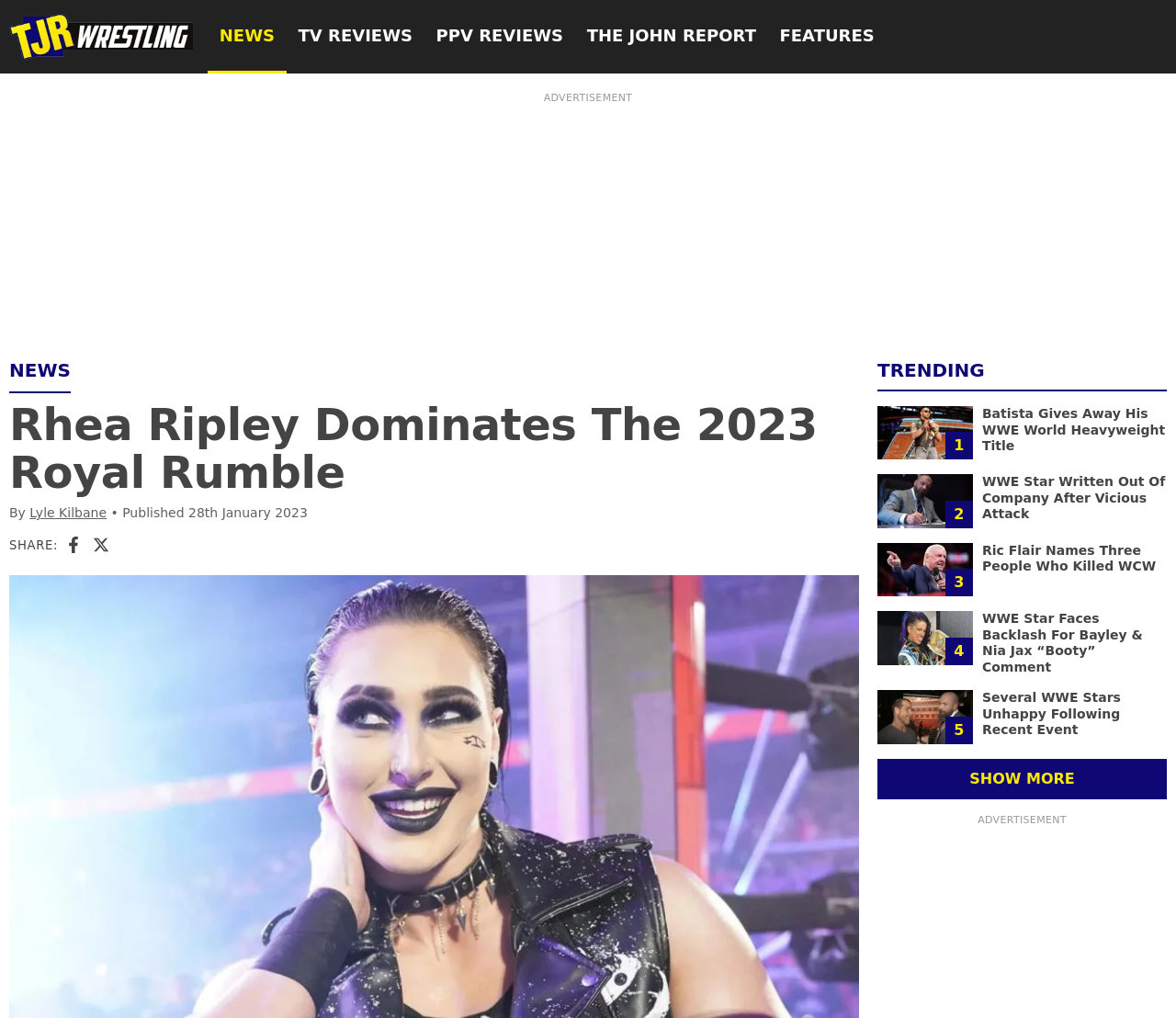Please identify the bounding box coordinates of the element I need to click to follow this instruction: "Click on the link to read about Rhea Ripley dominating the 2023 Royal Rumble".

[0.008, 0.393, 0.73, 0.488]